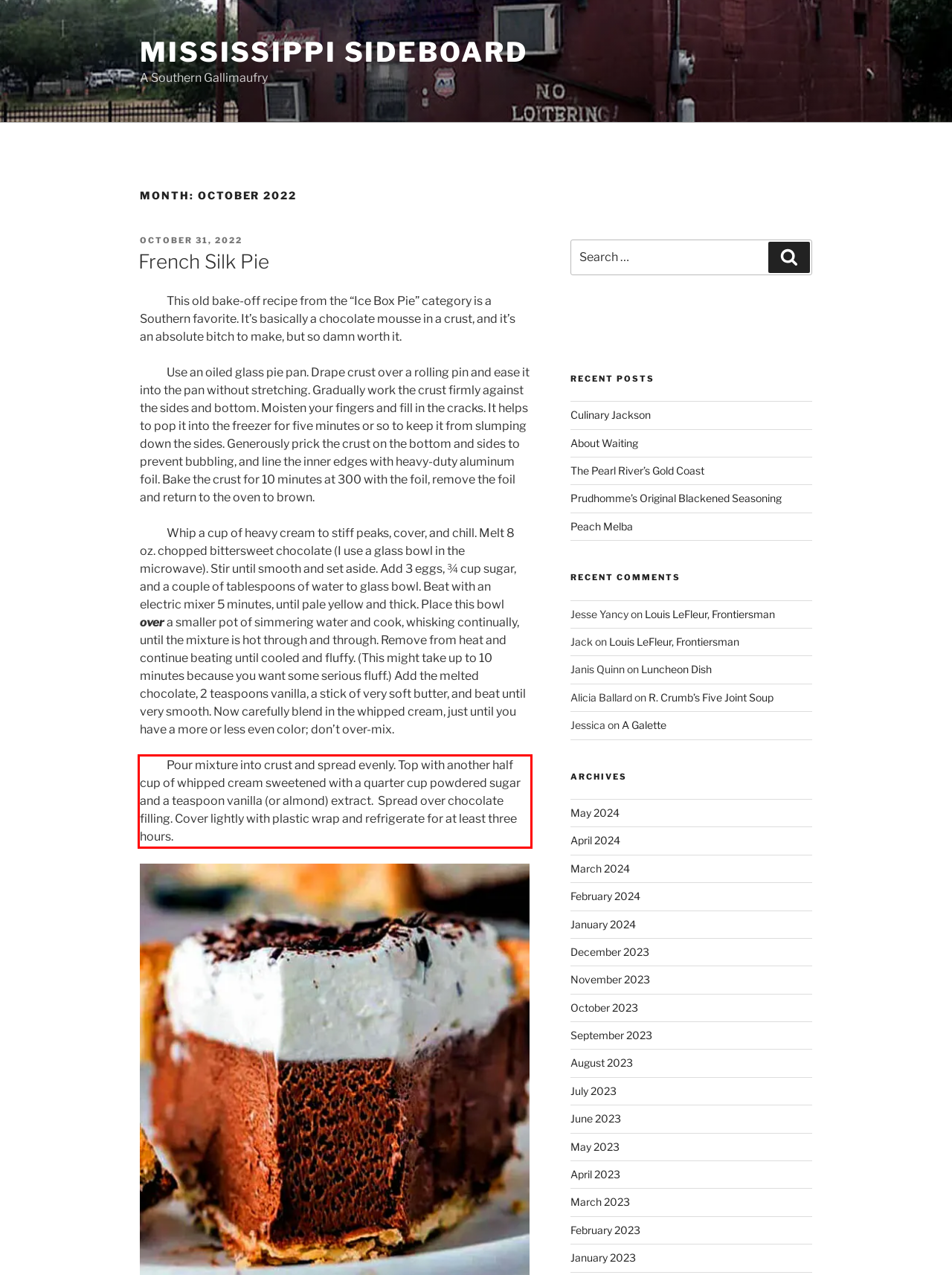Using the webpage screenshot, recognize and capture the text within the red bounding box.

Pour mixture into crust and spread evenly. Top with another half cup of whipped cream sweetened with a quarter cup powdered sugar and a teaspoon vanilla (or almond) extract. Spread over chocolate filling. Cover lightly with plastic wrap and refrigerate for at least three hours.